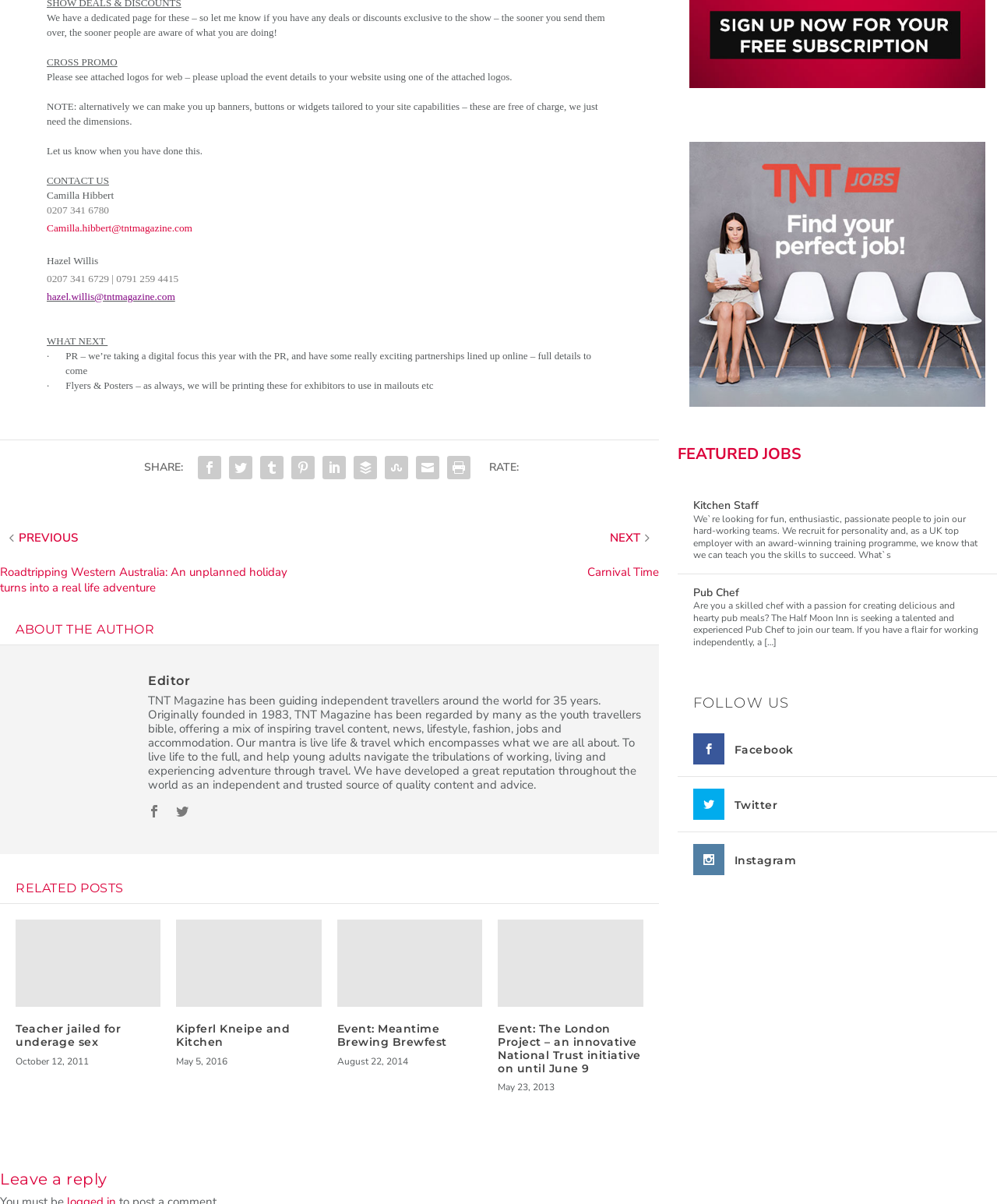Based on the element description, predict the bounding box coordinates (top-left x, top-left y, bottom-right x, bottom-right y) for the UI element in the screenshot: Teacher jailed for underage sex

[0.016, 0.84, 0.121, 0.862]